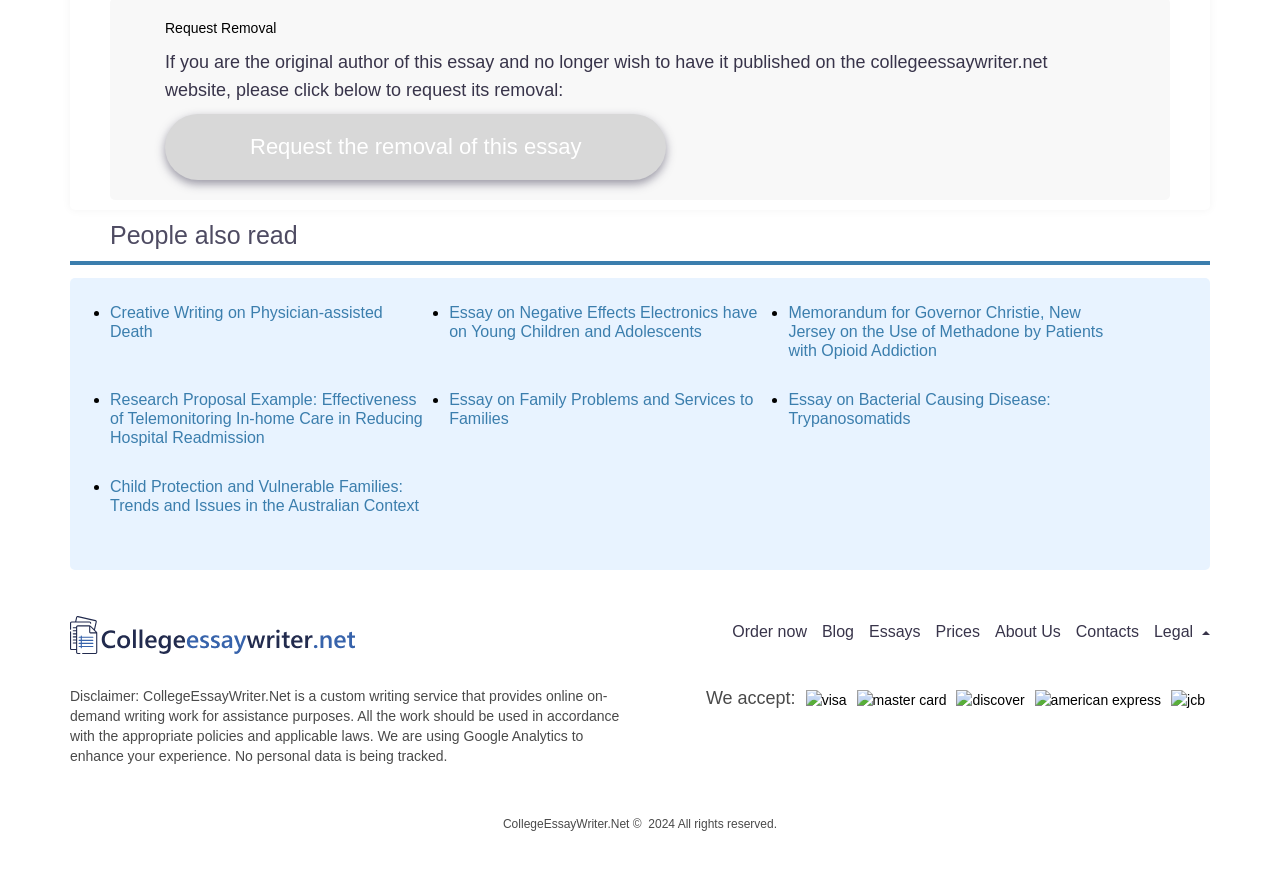Provide a short, one-word or phrase answer to the question below:
What payment methods are accepted?

Visa, Mastercard, etc.